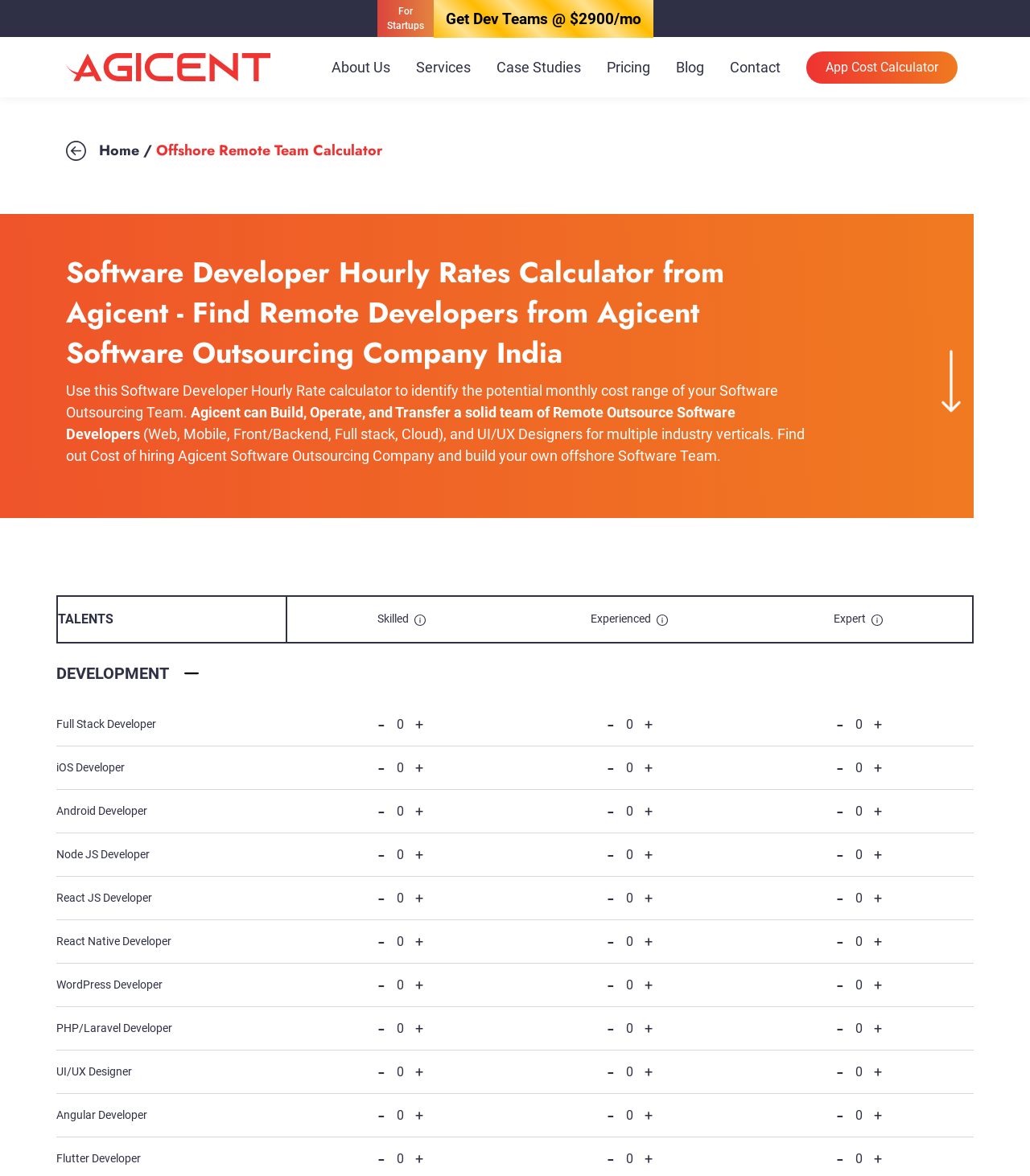What is the role of Agicent in software outsourcing?
Answer with a single word or short phrase according to what you see in the image.

Software Outsourcing Company